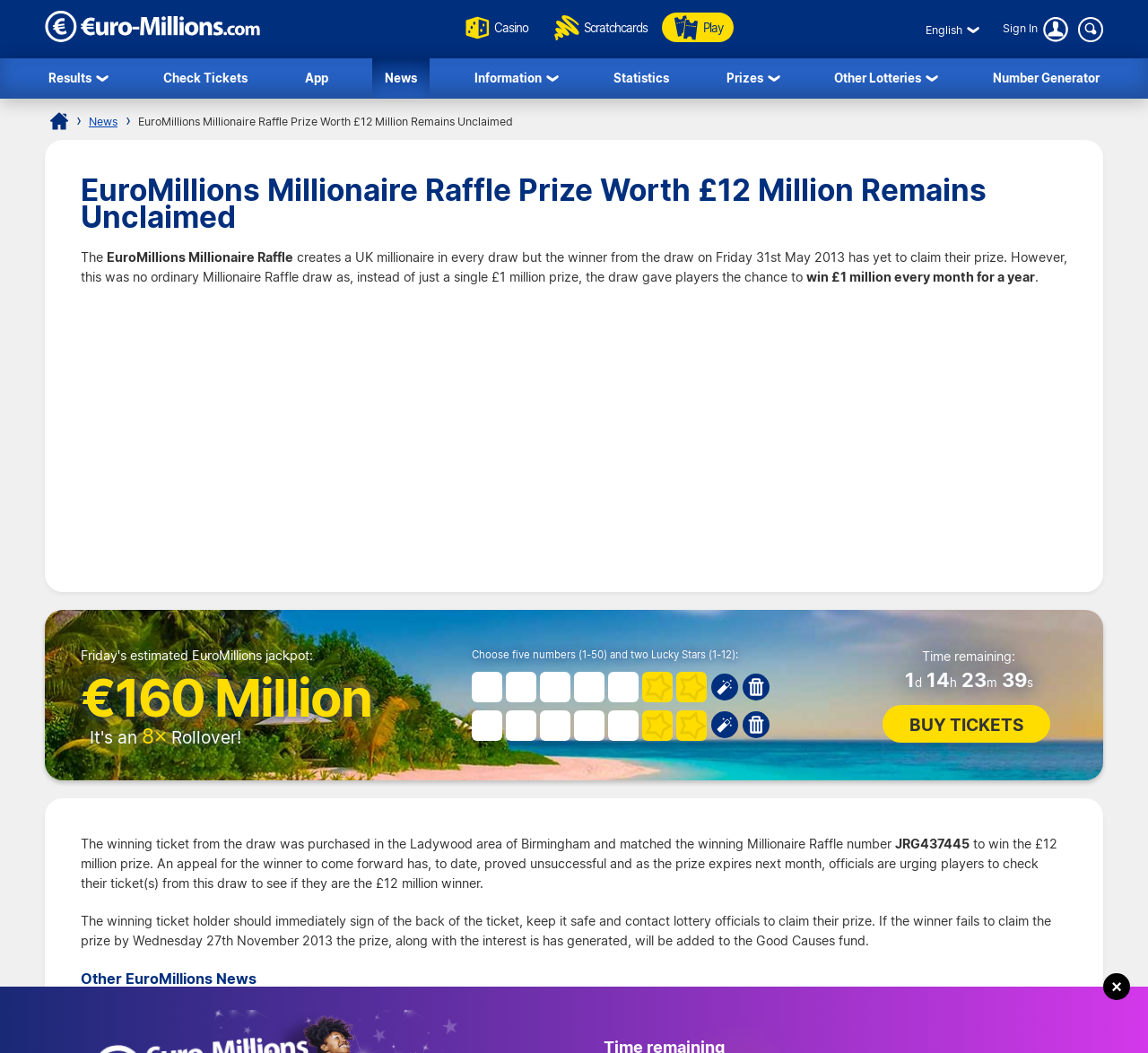Answer the question using only a single word or phrase: 
What is the deadline for the winner to claim the prize?

Wednesday 27th November 2013